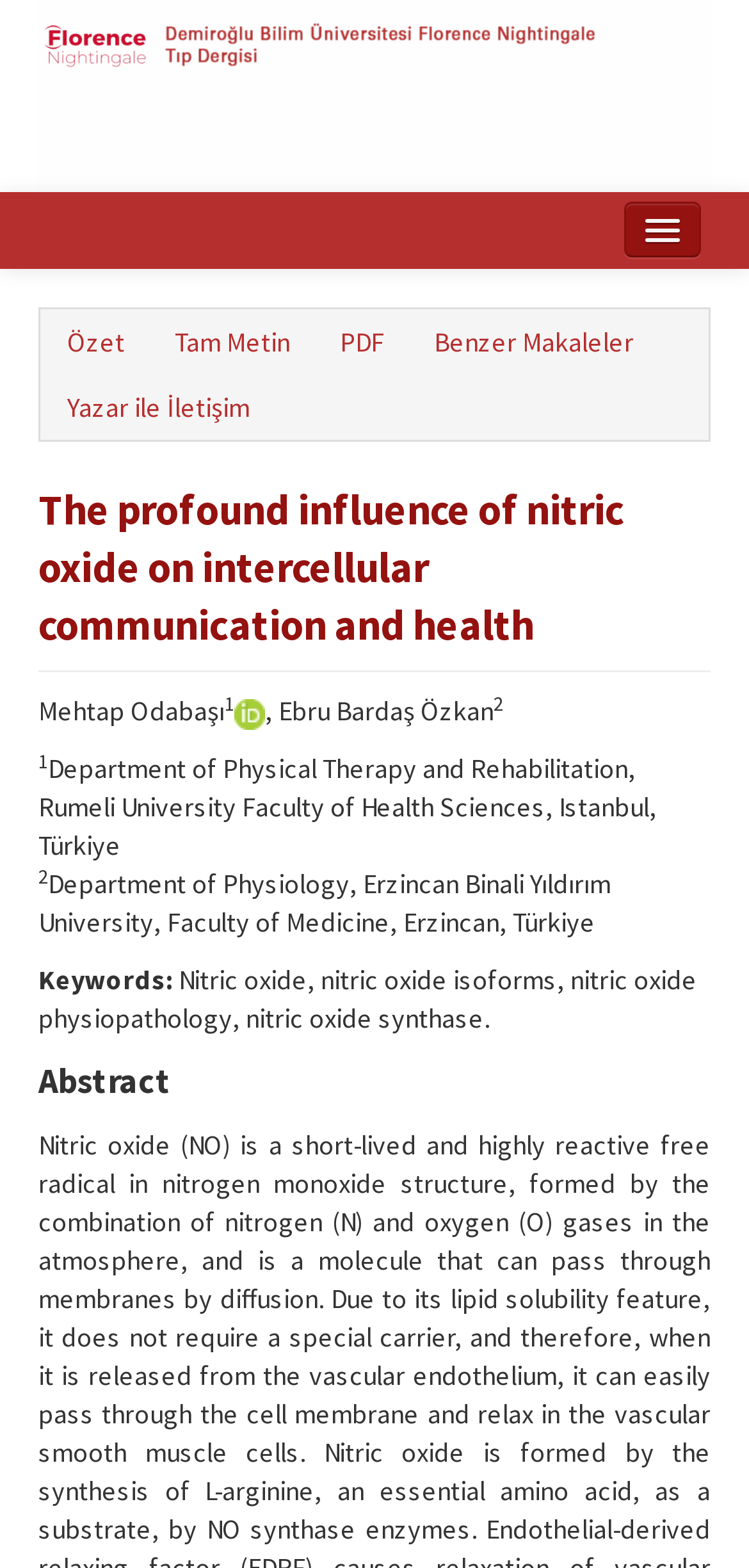Give a detailed account of the webpage, highlighting key information.

This webpage appears to be a scientific article from the Demiroğlu Bilim Üniversitesi Florence Nightingale Tıp Dergisi, a Turkish medical journal. At the top, there is a link to the journal's homepage, followed by links to search for articles, switch to English, and access various formats of the current article.

Below these links, the article's title, "The profound influence of nitric oxide on intercellular communication and health," is prominently displayed. The authors, Mehtap Odabaşı and Ebru Bardaş Özkan, are listed along with their affiliations, which are the Department of Physical Therapy and Rehabilitation at Rumeli University Faculty of Health Sciences and the Department of Physiology at Erzincan Binali Yıldırım University Faculty of Medicine.

To the right of the authors' information, there are links to access the article's abstract, full text, and PDF version, as well as to find similar articles and contact the authors. The abstract is headed by a "Abstract" title and provides a brief summary of the article.

The article's keywords, including "nitric oxide," "nitric oxide isoforms," "nitric oxide physiopathology," and "nitric oxide synthase," are listed below the abstract.